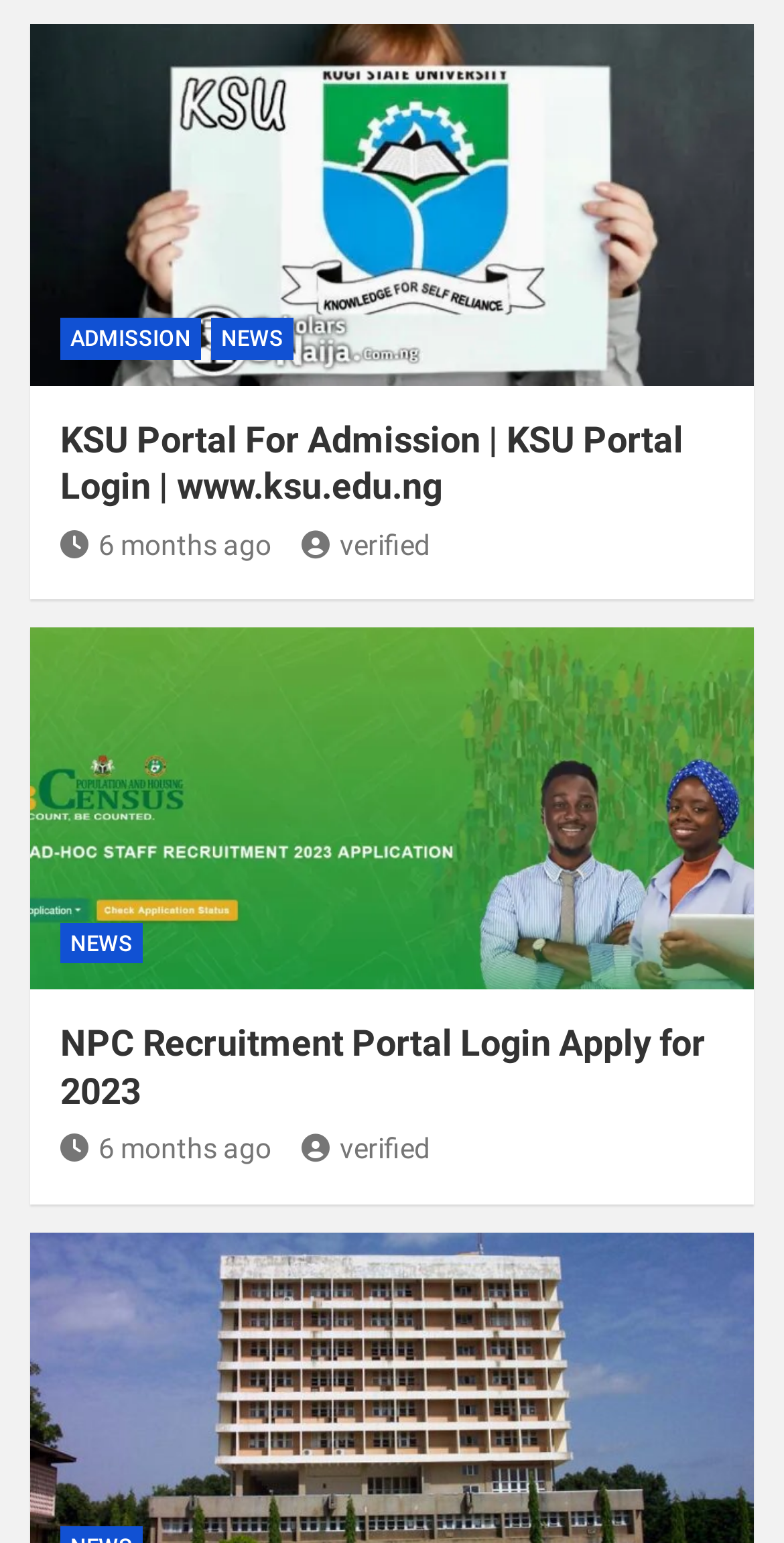Look at the image and write a detailed answer to the question: 
What symbol is used to indicate verification?

The symbol '' is used to indicate verification, which is located next to the '6 months ago' text at [0.385, 0.342, 0.549, 0.363] and [0.385, 0.734, 0.549, 0.755].